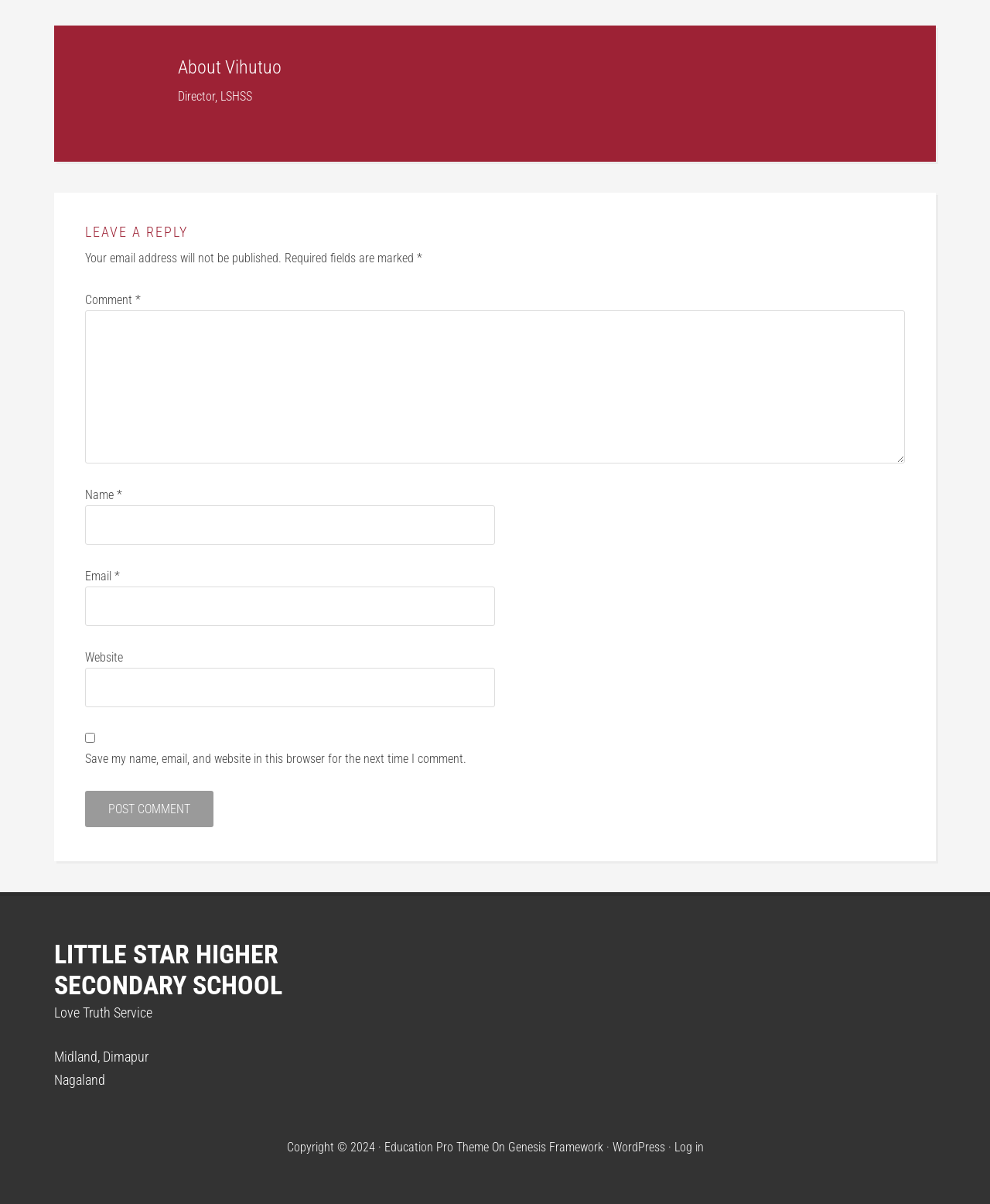Provide the bounding box coordinates for the area that should be clicked to complete the instruction: "Leave a reply".

[0.086, 0.186, 0.914, 0.2]